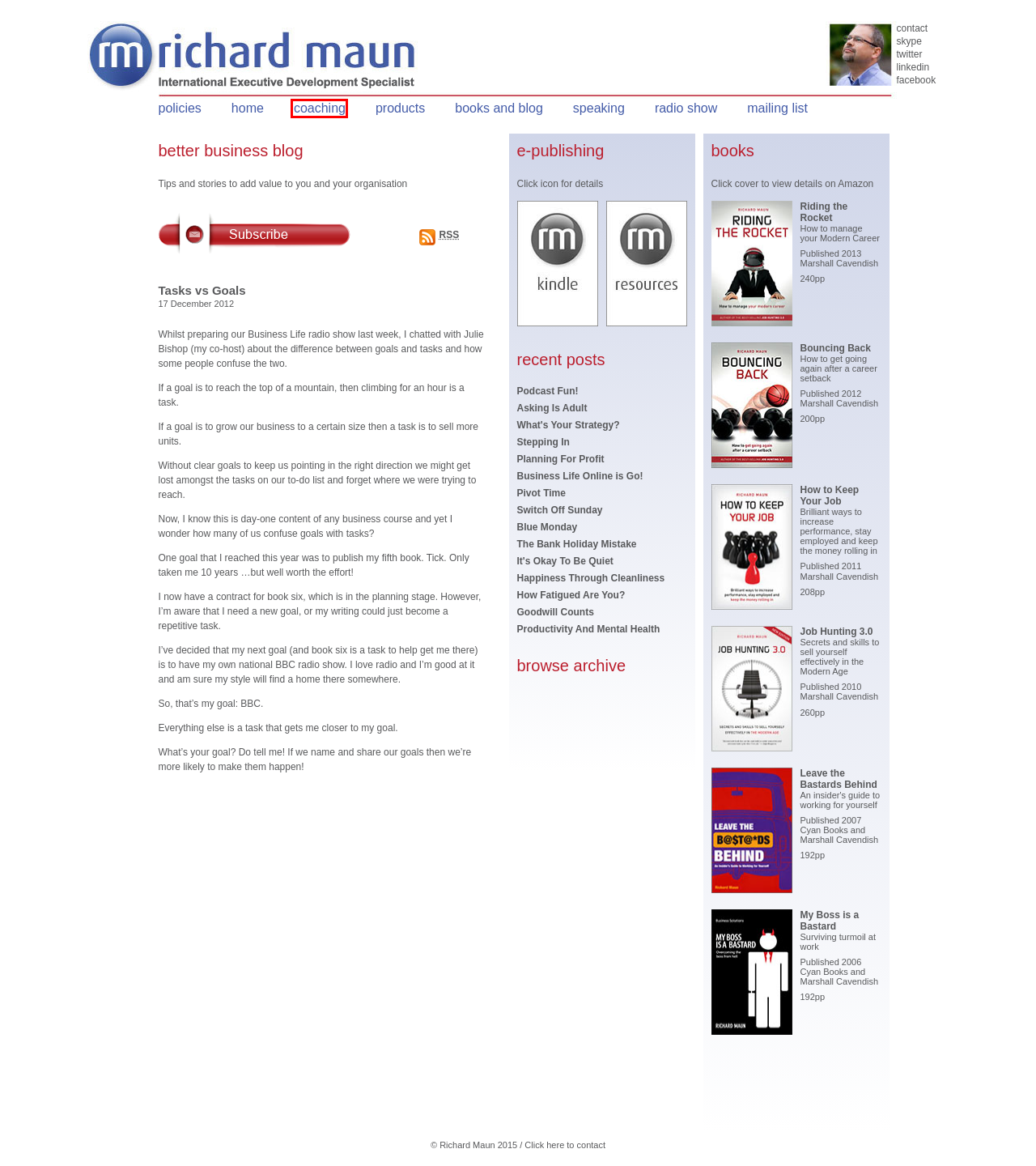Given a screenshot of a webpage with a red bounding box, please pick the webpage description that best fits the new webpage after clicking the element inside the bounding box. Here are the candidates:
A. Richard Maun 
 – coaching
B. Richard Maun 
 – products
C. Richard Maun 
 – Blue Monday
D. Richard Maun 
 – How Fatigued Are You?
E. Richard Maun 
 – books and blog
F. Richard Maun 
 – policies
G. Richard Maun
H. Richard Maun 
 – The Bank Holiday Mistake

A